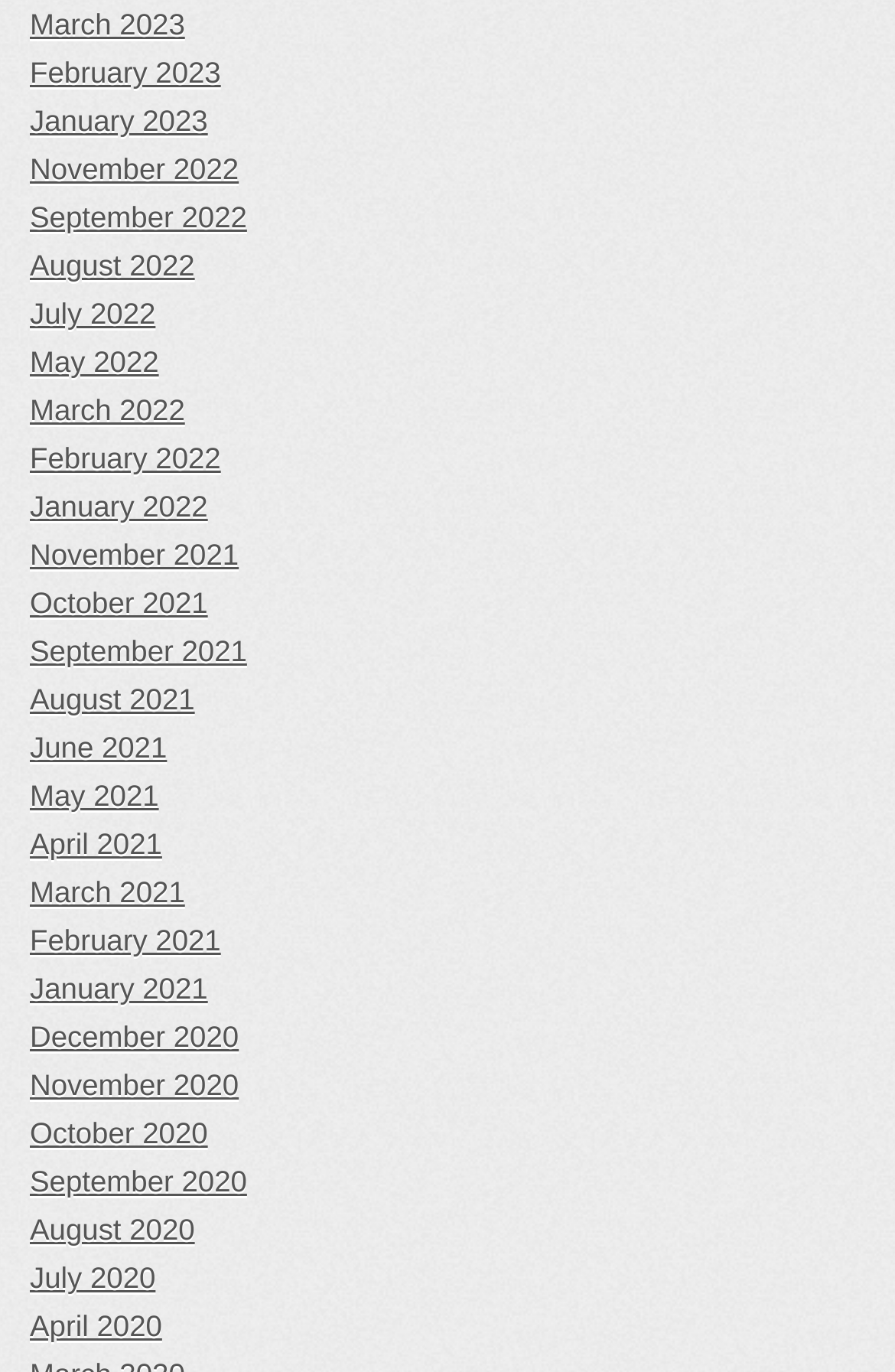Please locate the bounding box coordinates of the element that needs to be clicked to achieve the following instruction: "view March 2023". The coordinates should be four float numbers between 0 and 1, i.e., [left, top, right, bottom].

[0.033, 0.002, 0.967, 0.034]